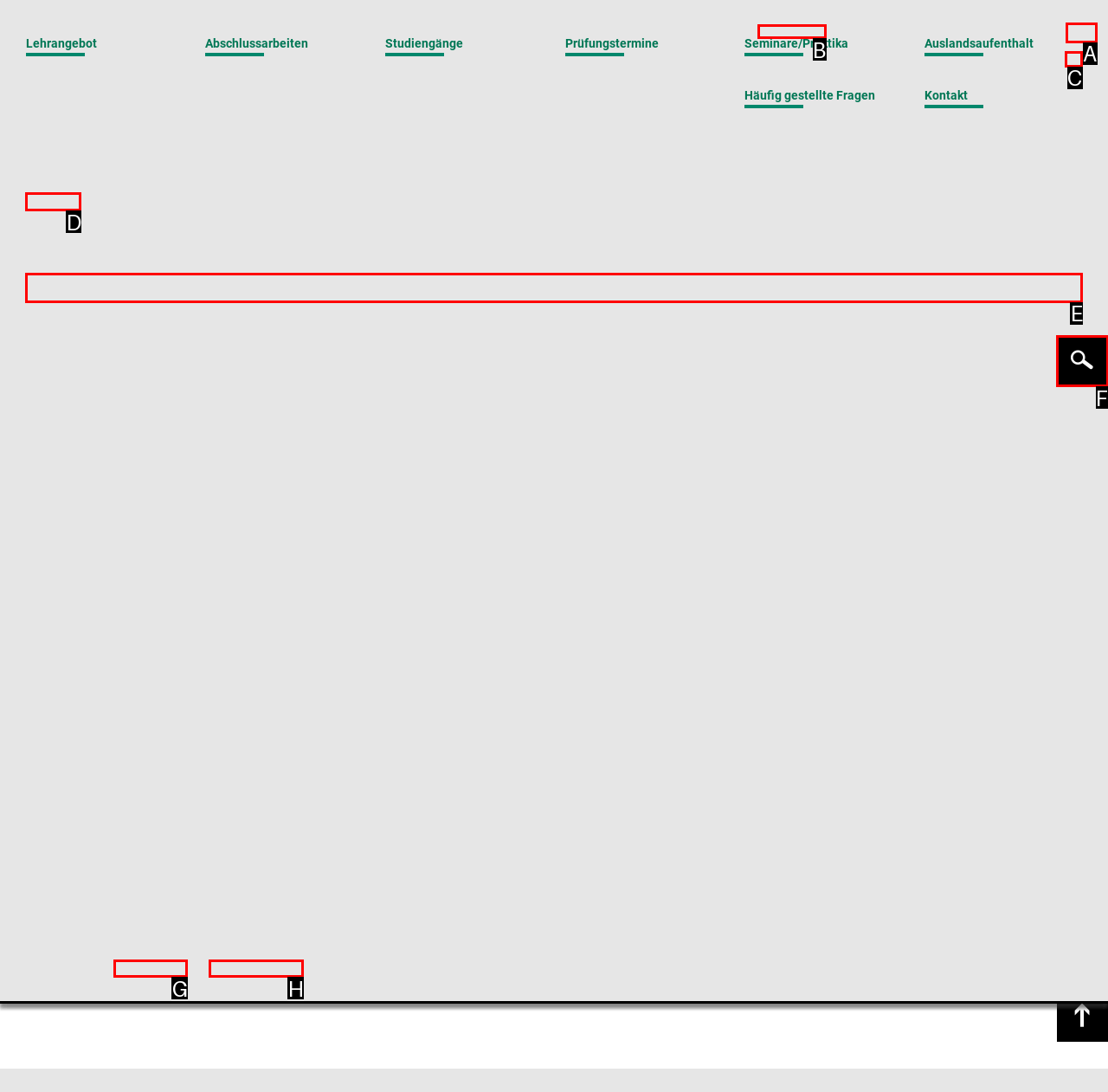Which option should be clicked to execute the task: read the publication about assumptions in model-based diagnosis?
Reply with the letter of the chosen option.

E